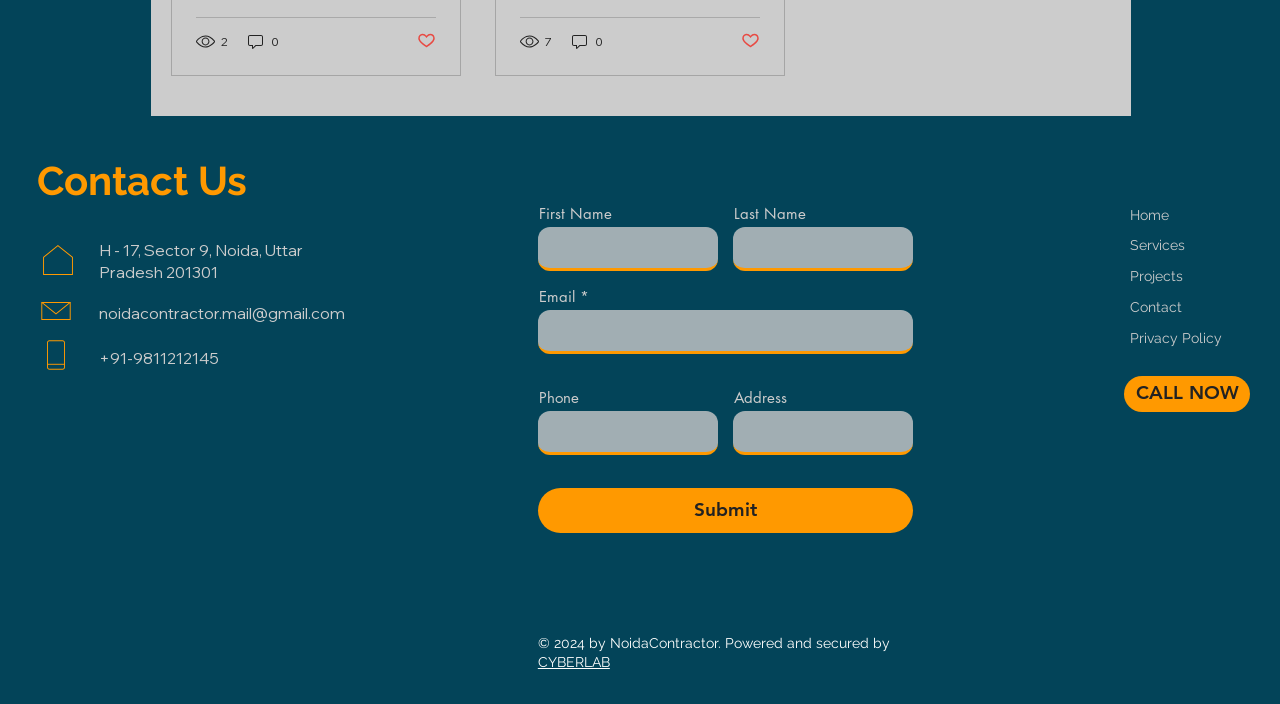Give a one-word or one-phrase response to the question:
What is the name of the company?

NoidaContractor